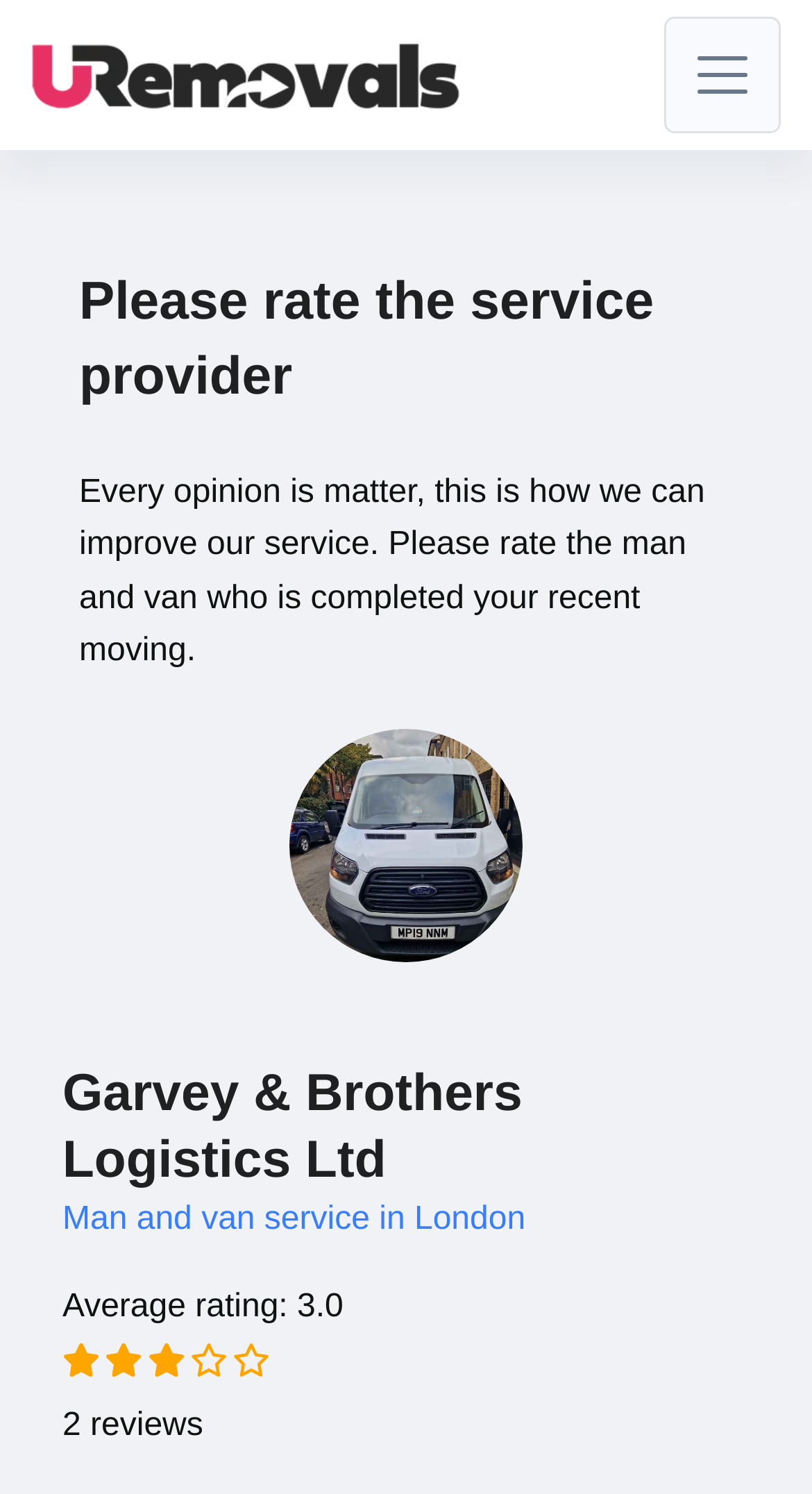What is the purpose of the image on the page?
Respond to the question with a well-detailed and thorough answer.

The image on the page has a description, but its purpose is not explicitly stated. However, based on the context of the page, it is likely that the image is related to the company's services, such as a logo or a picture of a moving truck.